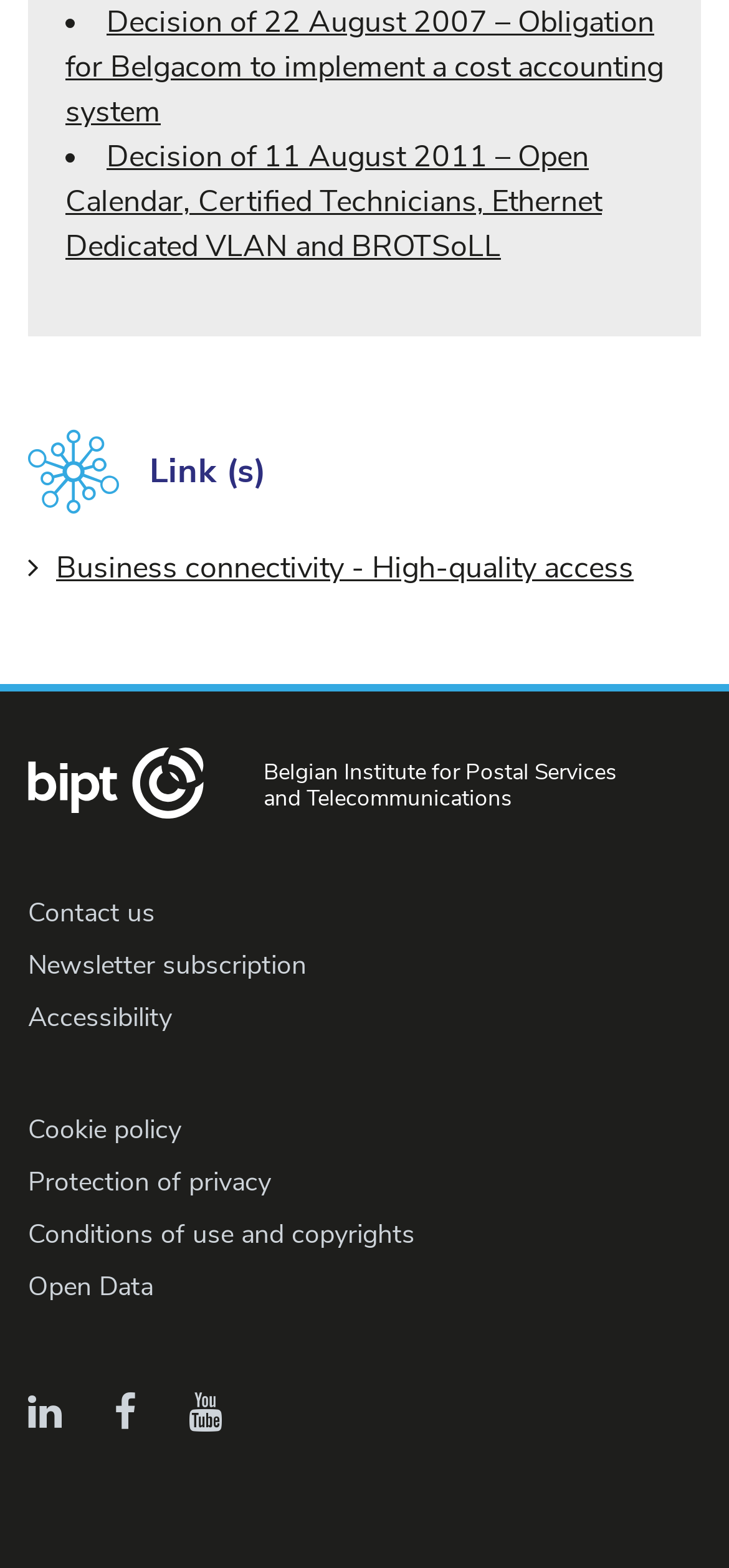How many social media links are there?
Analyze the screenshot and provide a detailed answer to the question.

I counted the number of social media links by looking at the links with icons, specifically the LinkedIn, Facebook, and Youtube links, which have bounding box coordinates [0.038, 0.885, 0.085, 0.918], [0.156, 0.885, 0.187, 0.918], and [0.259, 0.885, 0.305, 0.918] respectively.